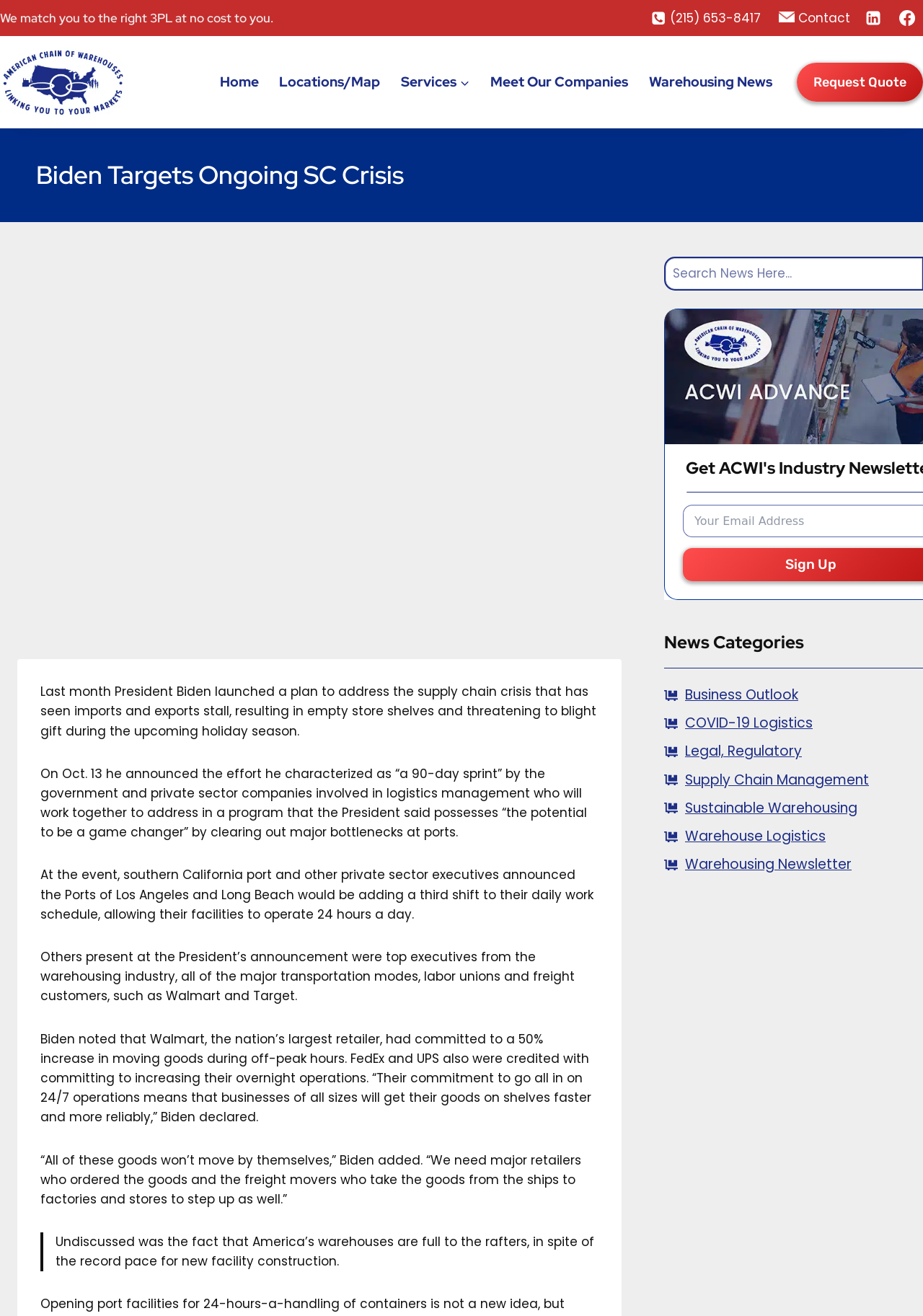Generate a thorough description of the webpage.

The webpage is about American Chain of Warehouses, Inc. and features an article about President Biden's plan to address the supply chain crisis. At the top of the page, there is a header section with the company's logo and a navigation menu with links to "Home", "Locations/Map", "Services", "Meet Our Companies", and "Warehousing News". 

Below the header, there is a prominent heading "Biden Targets Ongoing SC Crisis" followed by a series of paragraphs describing the President's plan to address the supply chain crisis. The article mentions the President's announcement of a 90-day effort to clear out major bottlenecks at ports, and the commitments made by companies like Walmart, FedEx, and UPS to increase their operations.

To the right of the article, there is a sidebar with links to various topics related to warehousing and logistics, including "Business Outlook", "COVID-19 Logistics", and "Sustainable Warehousing". 

At the top right corner of the page, there are social media links to LinkedIn and Facebook, as well as a contact section with a phone number and an envelope icon for email contact. 

At the bottom of the page, there is a "Scroll to top" button and a search bar.